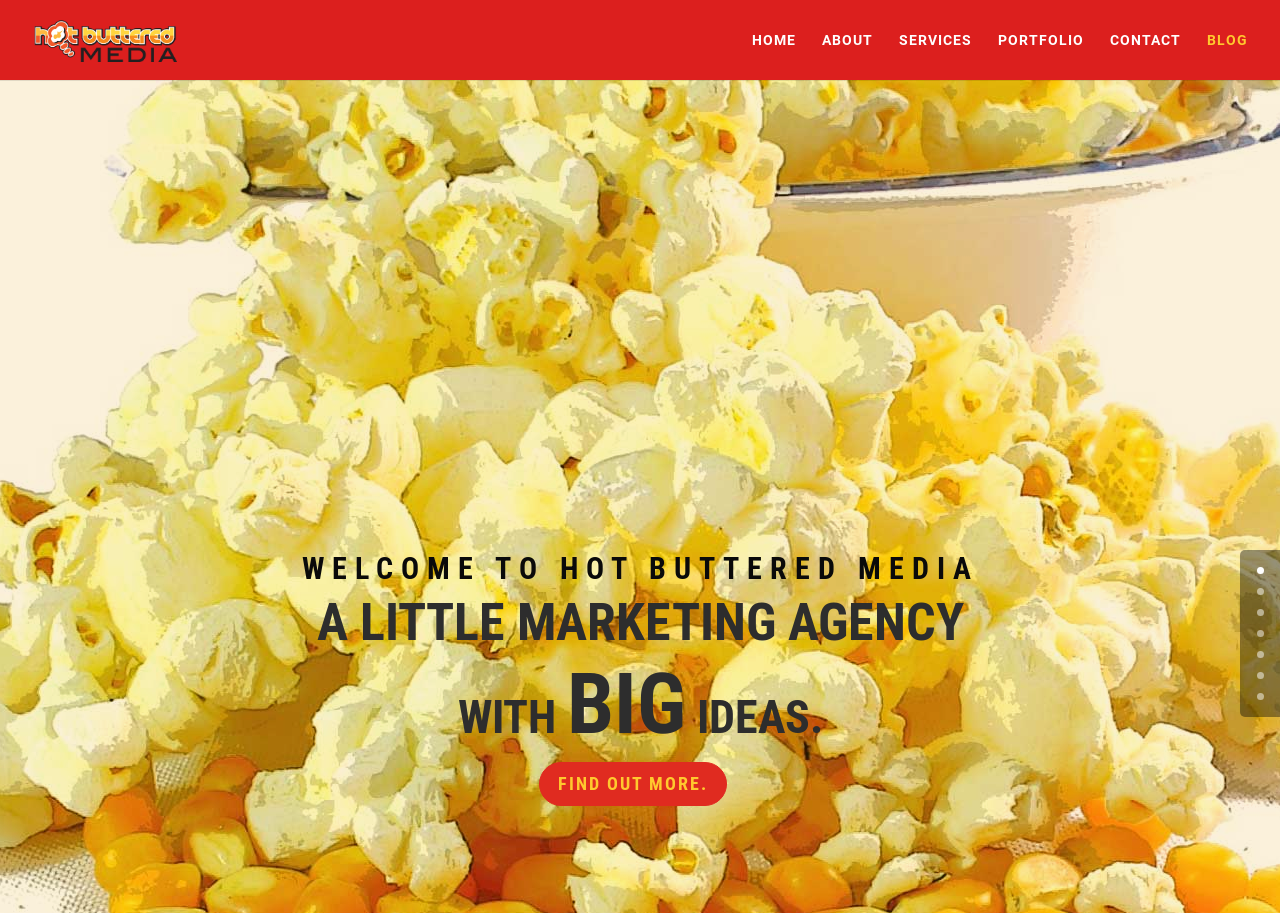Examine the screenshot and answer the question in as much detail as possible: What is the function of the numbered links at the bottom-right corner?

The numbered links at the bottom-right corner of the webpage, ranging from '0' to '6', are likely used for pagination purposes. They may lead to different pages or sections of the webpage, allowing visitors to navigate through the content.